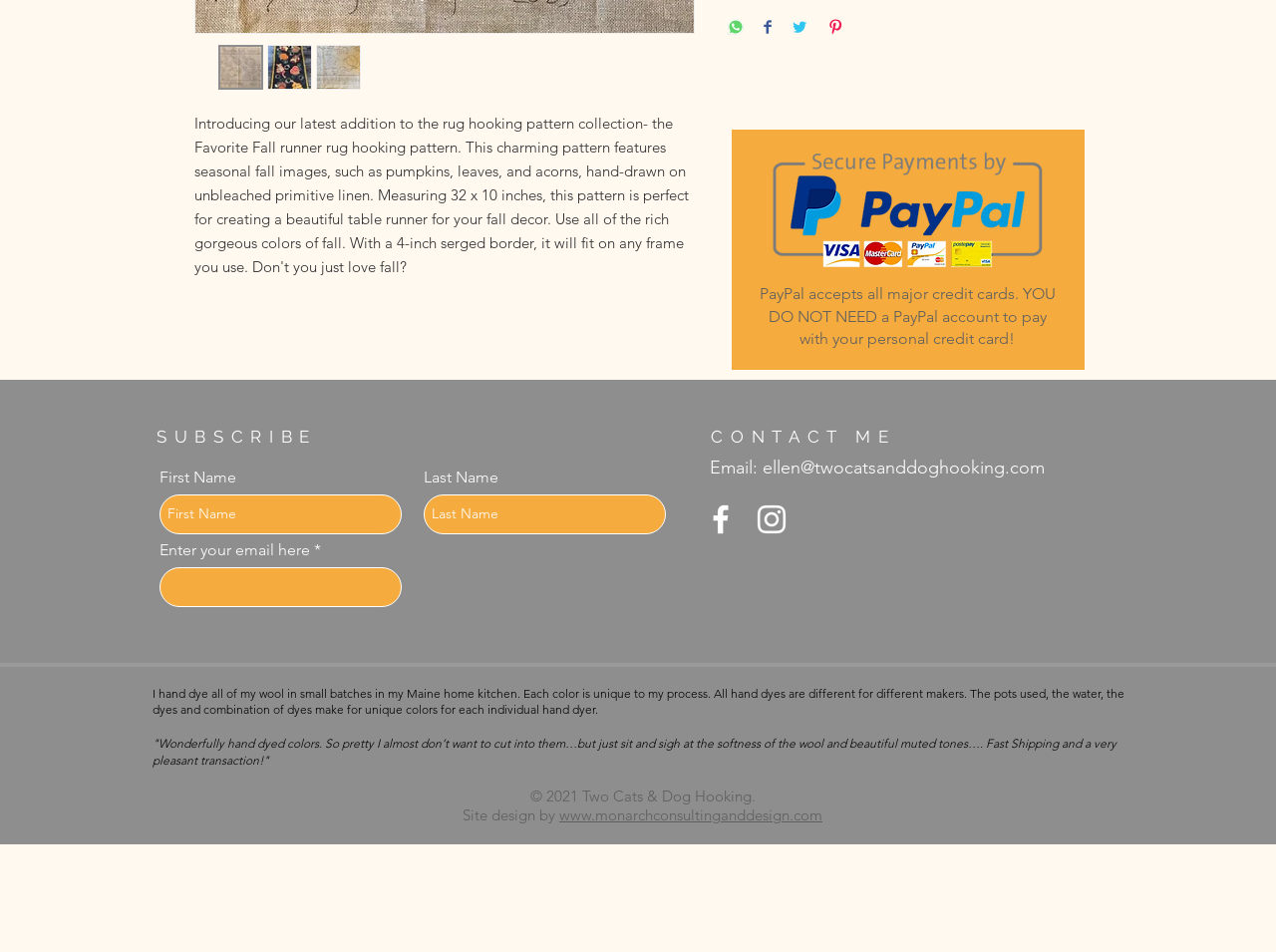Identify the bounding box for the described UI element: "name="first-name" placeholder="First Name"".

[0.125, 0.519, 0.315, 0.561]